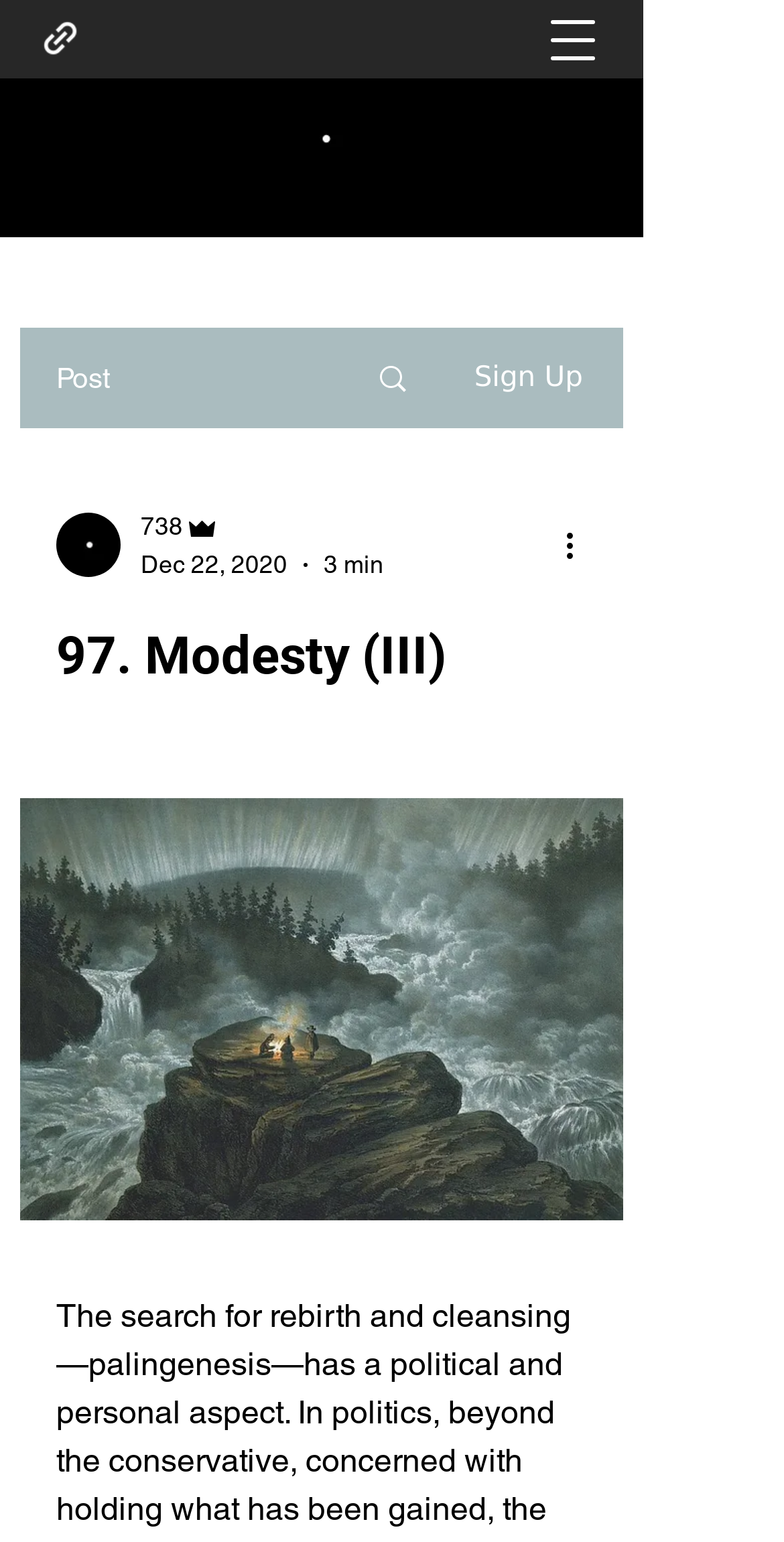Bounding box coordinates are specified in the format (top-left x, top-left y, bottom-right x, bottom-right y). All values are floating point numbers bounded between 0 and 1. Please provide the bounding box coordinate of the region this sentence describes: aria-label="Open navigation menu"

[0.679, 0.0, 0.782, 0.052]